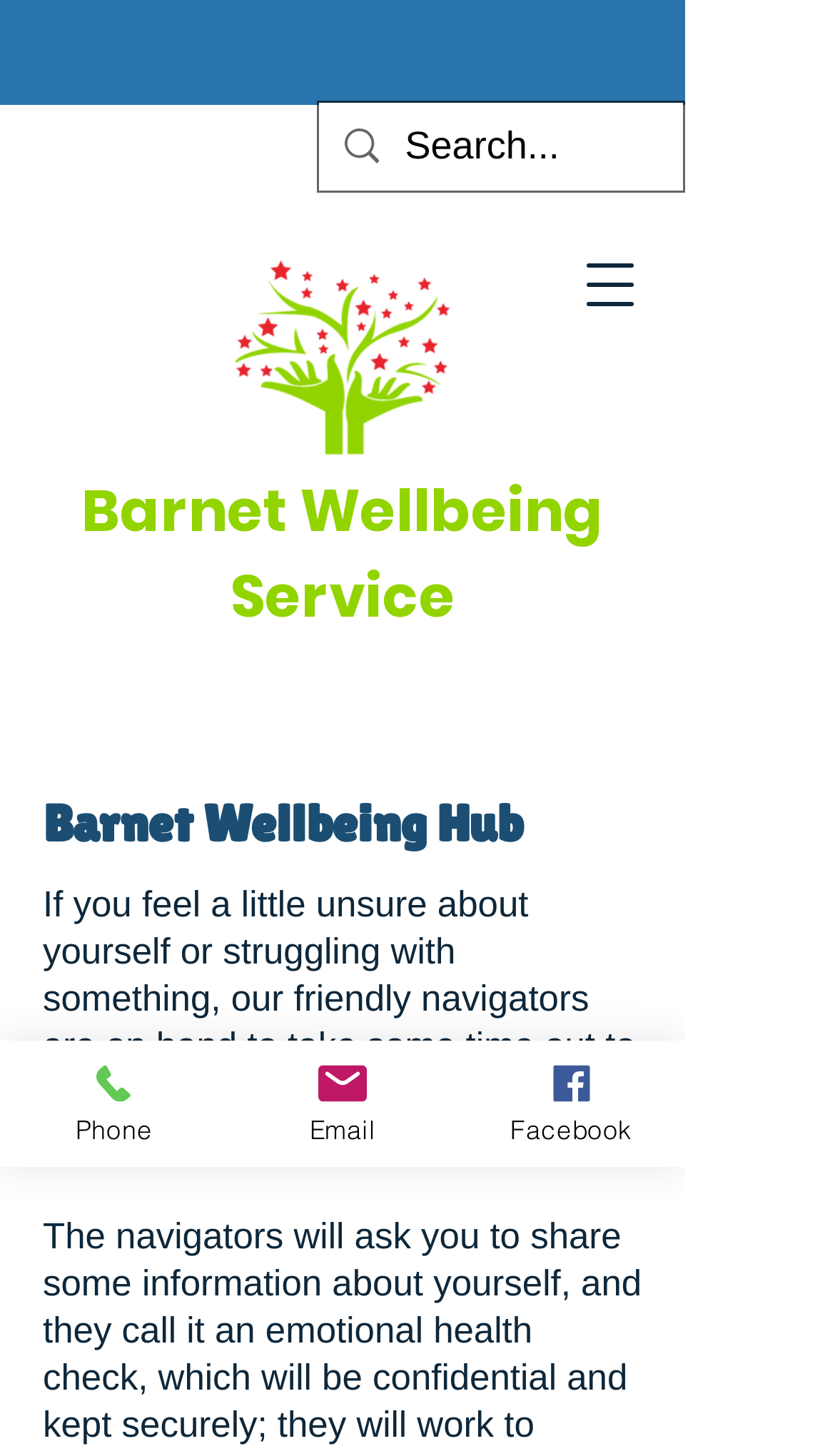Locate the UI element that matches the description parent_node: BIRD ON THE WIRE in the webpage screenshot. Return the bounding box coordinates in the format (top-left x, top-left y, bottom-right x, bottom-right y), with values ranging from 0 to 1.

None